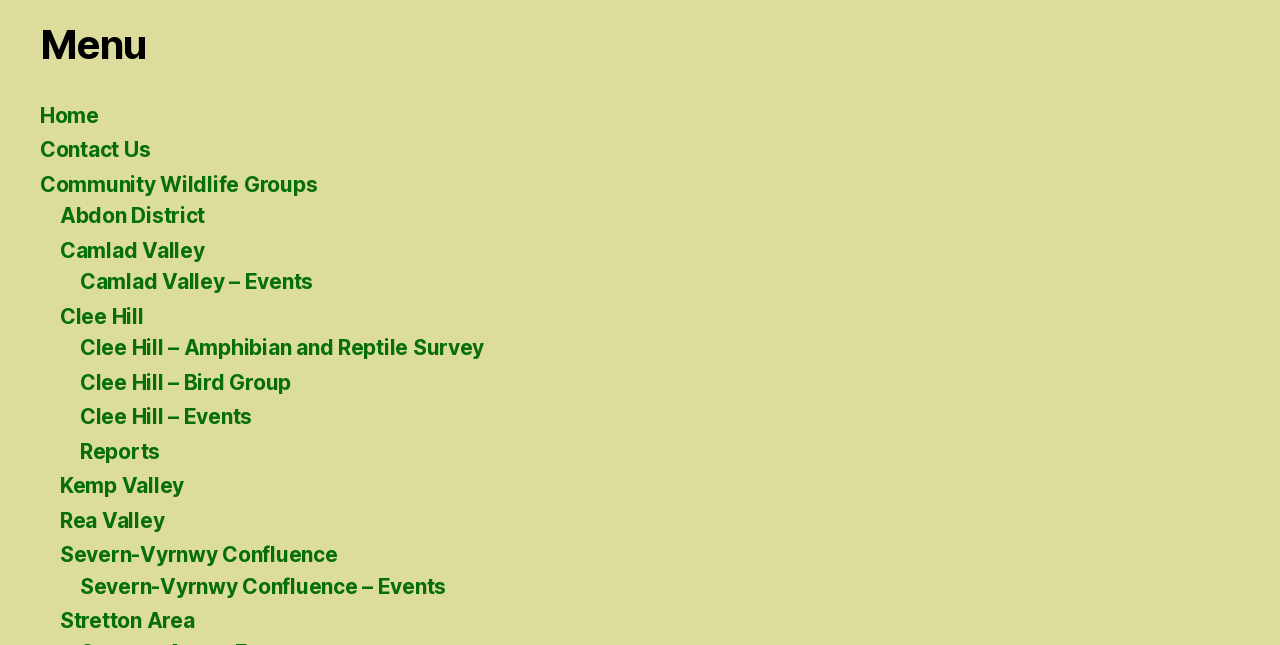How many community groups are listed?
Using the image, respond with a single word or phrase.

8